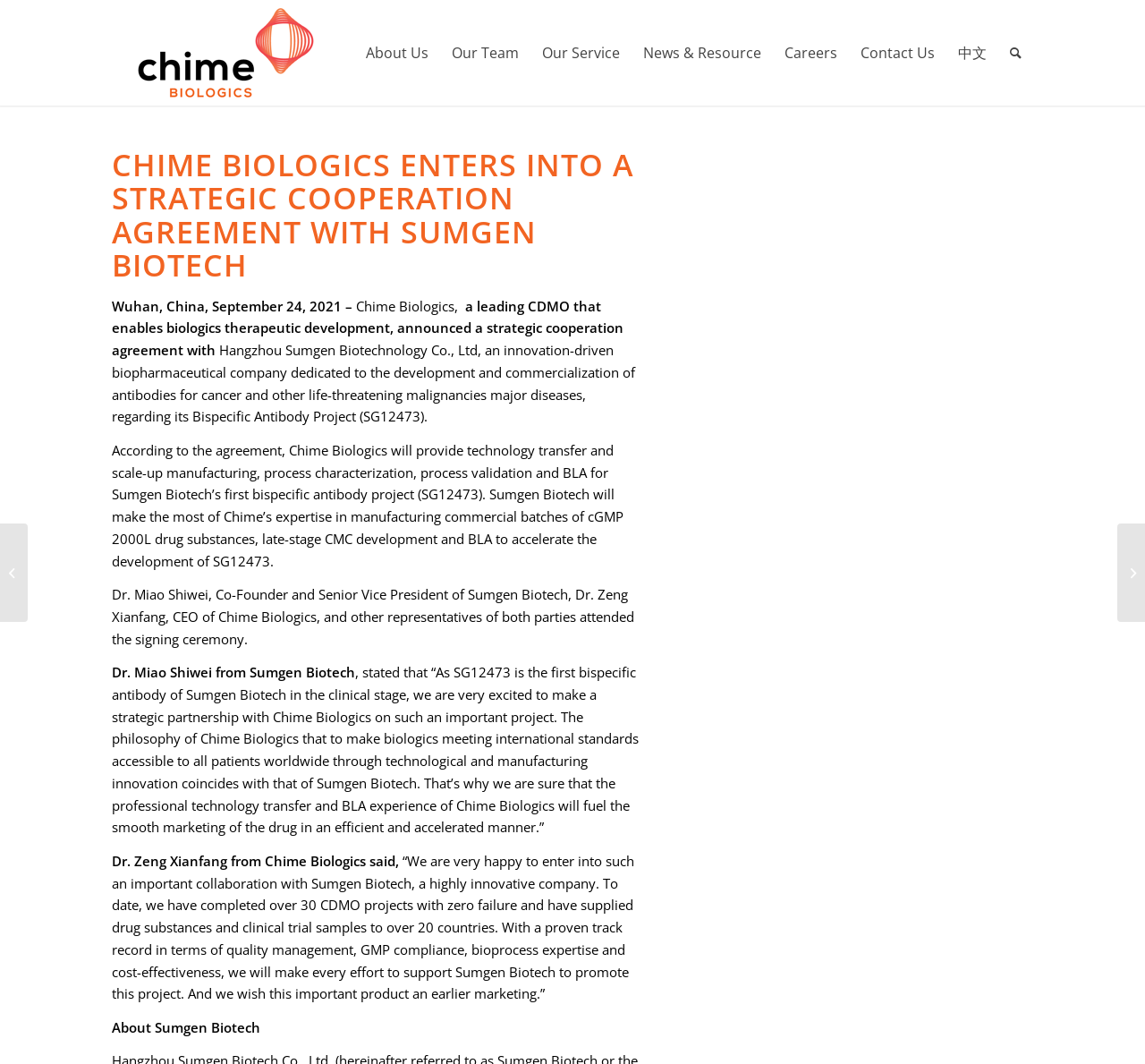How many CDMO projects has Chime Biologics completed?
Carefully analyze the image and provide a detailed answer to the question.

According to the webpage content, Dr. Zeng Xianfang from Chime Biologics stated that they have completed over 30 CDMO projects with zero failure.